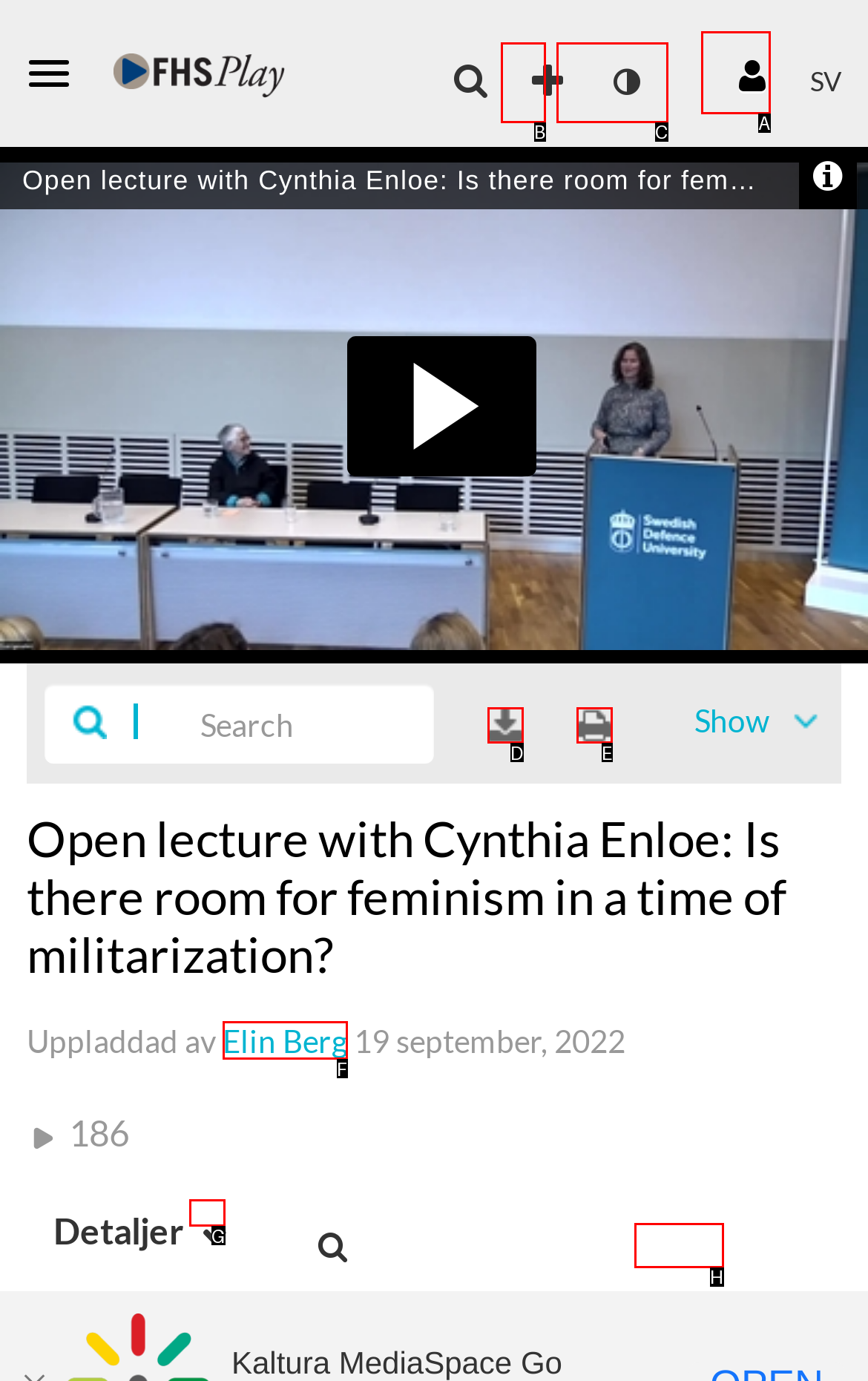From the available choices, determine which HTML element fits this description: parent_node: Detaljer Respond with the correct letter.

G